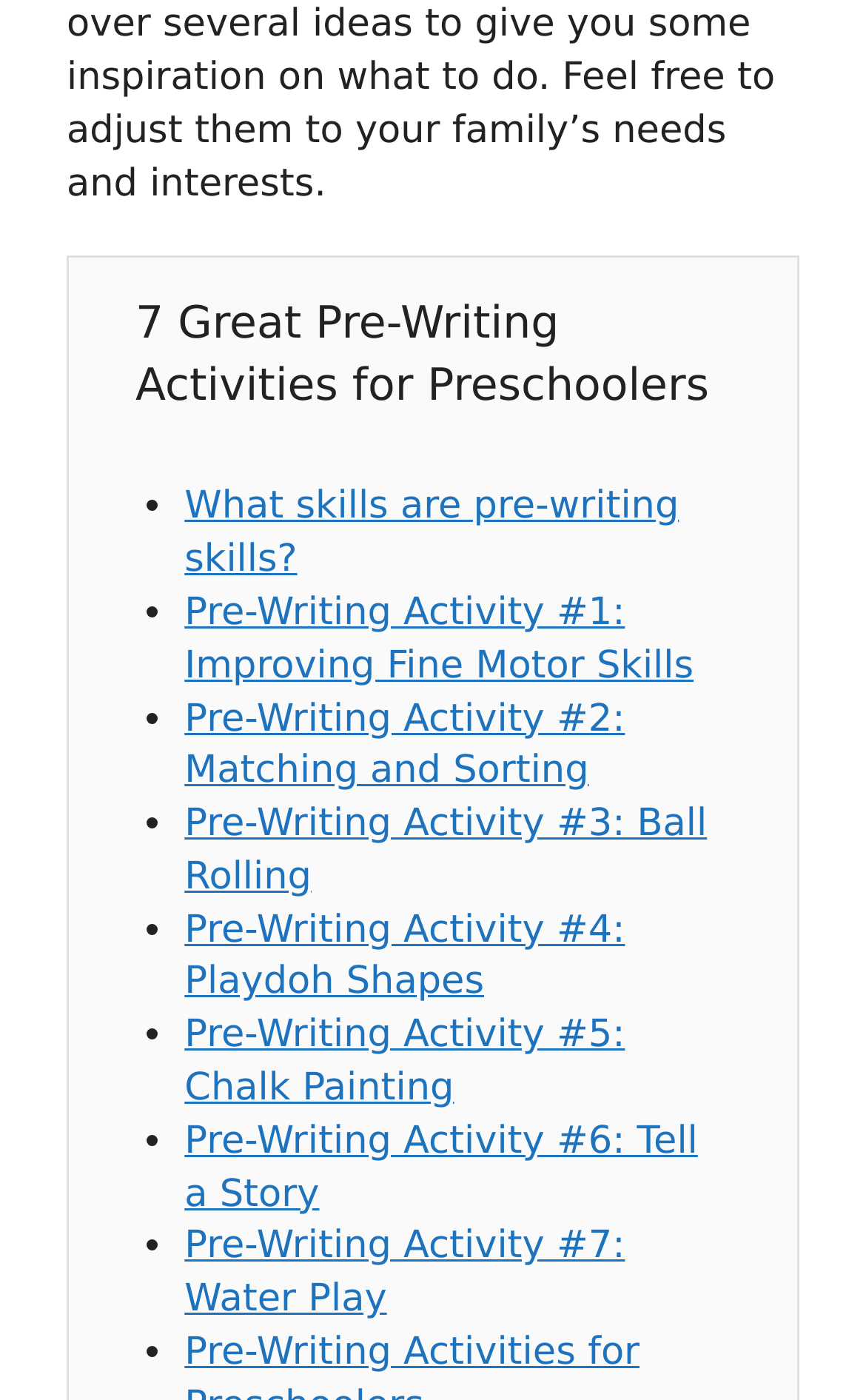Identify the bounding box coordinates of the clickable section necessary to follow the following instruction: "Explore 'Pre-Writing Activity #7: Water Play'". The coordinates should be presented as four float numbers from 0 to 1, i.e., [left, top, right, bottom].

[0.213, 0.875, 0.722, 0.944]